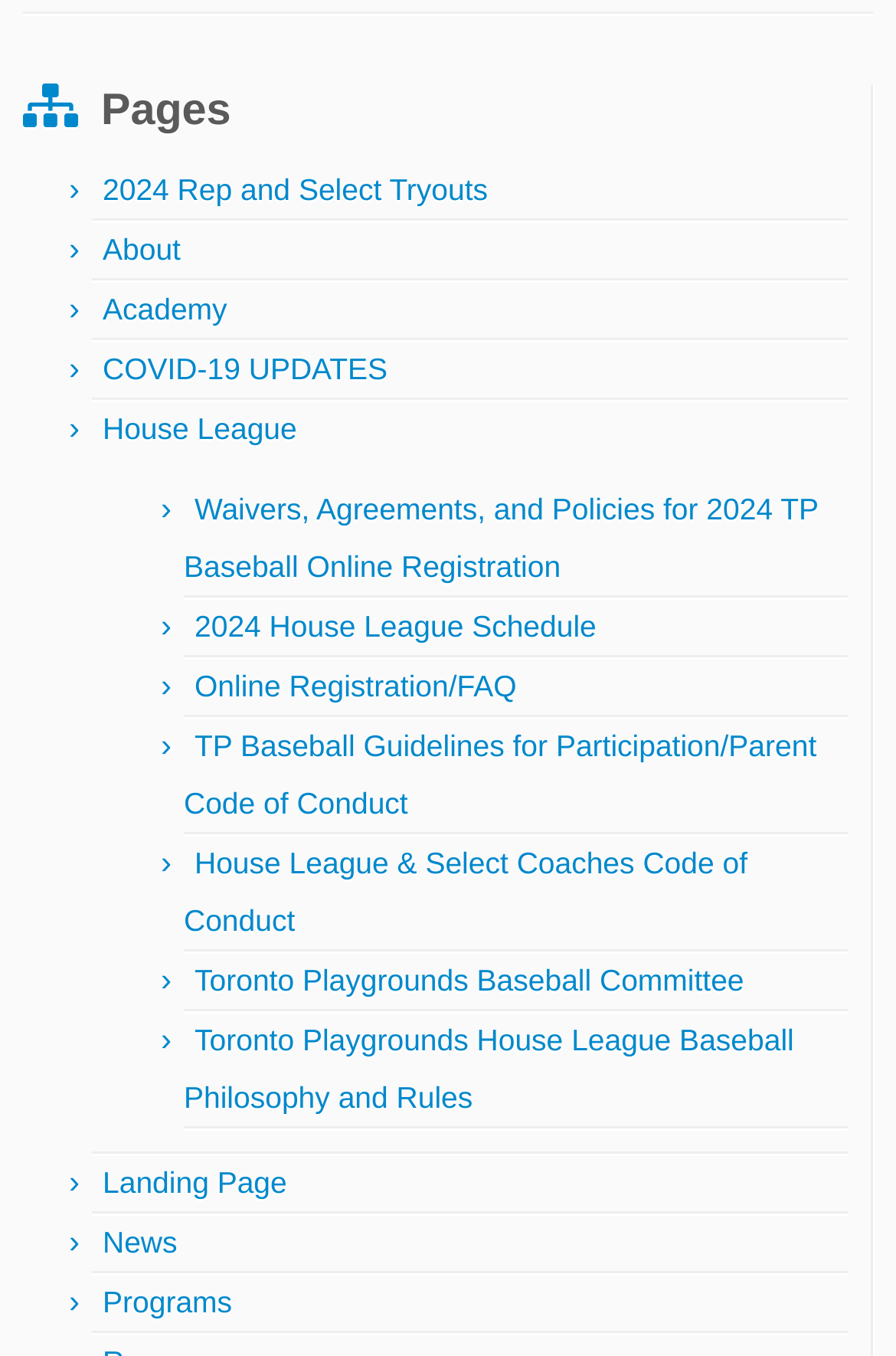Locate the bounding box coordinates of the element I should click to achieve the following instruction: "Learn about COVID-19 UPDATES".

[0.115, 0.259, 0.433, 0.284]